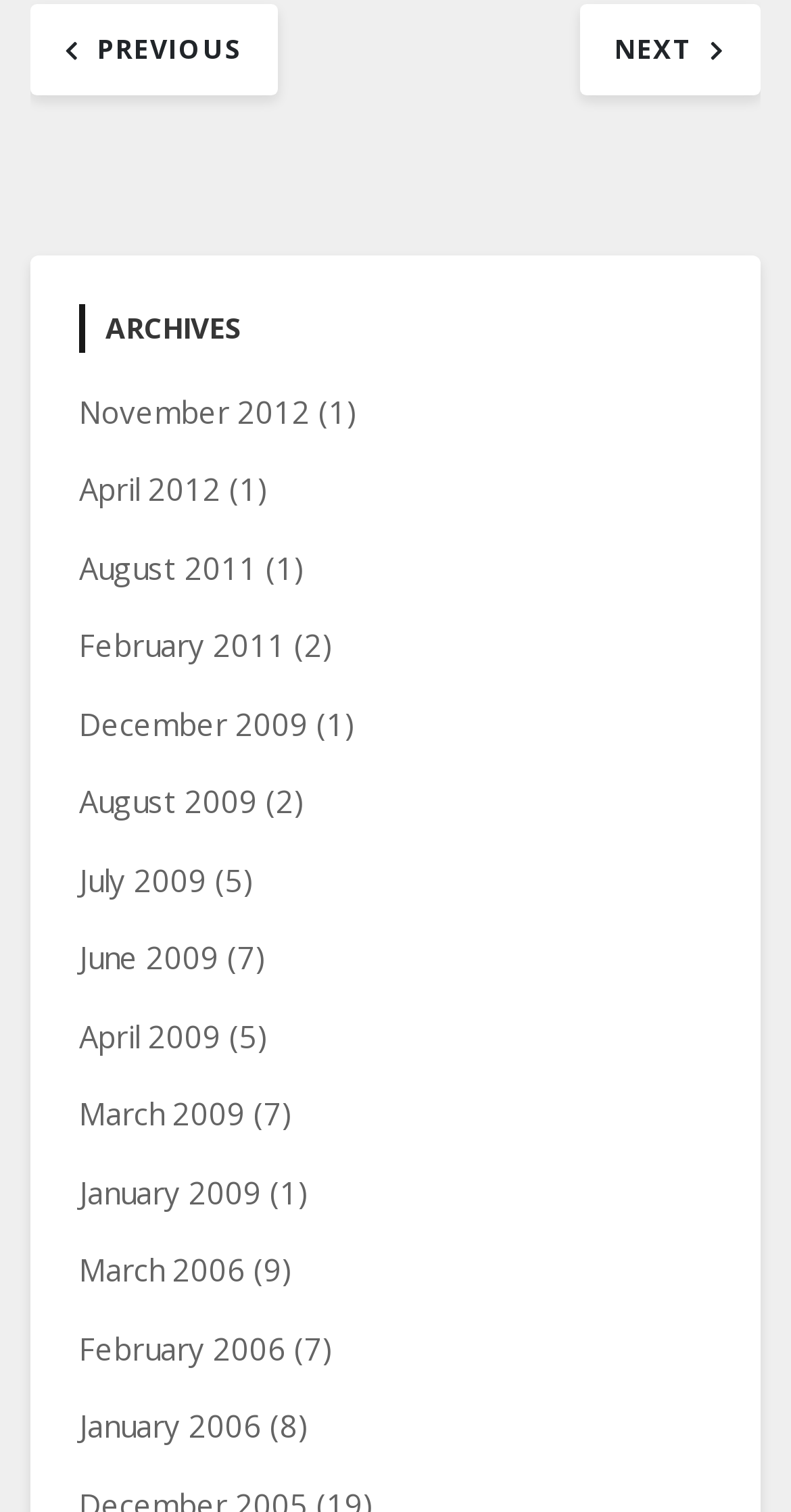Using the elements shown in the image, answer the question comprehensively: What is the purpose of the '(X)' notation?

The '(X)' notation is used to indicate the number of archived posts for a given month. For example, '(5)' next to the 'July 2009' link indicates that there are 5 archived posts for that month.